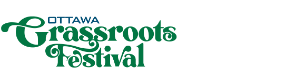Kindly respond to the following question with a single word or a brief phrase: 
What is the focus of the Ottawa Grassroots Festival?

Community and artistic expression